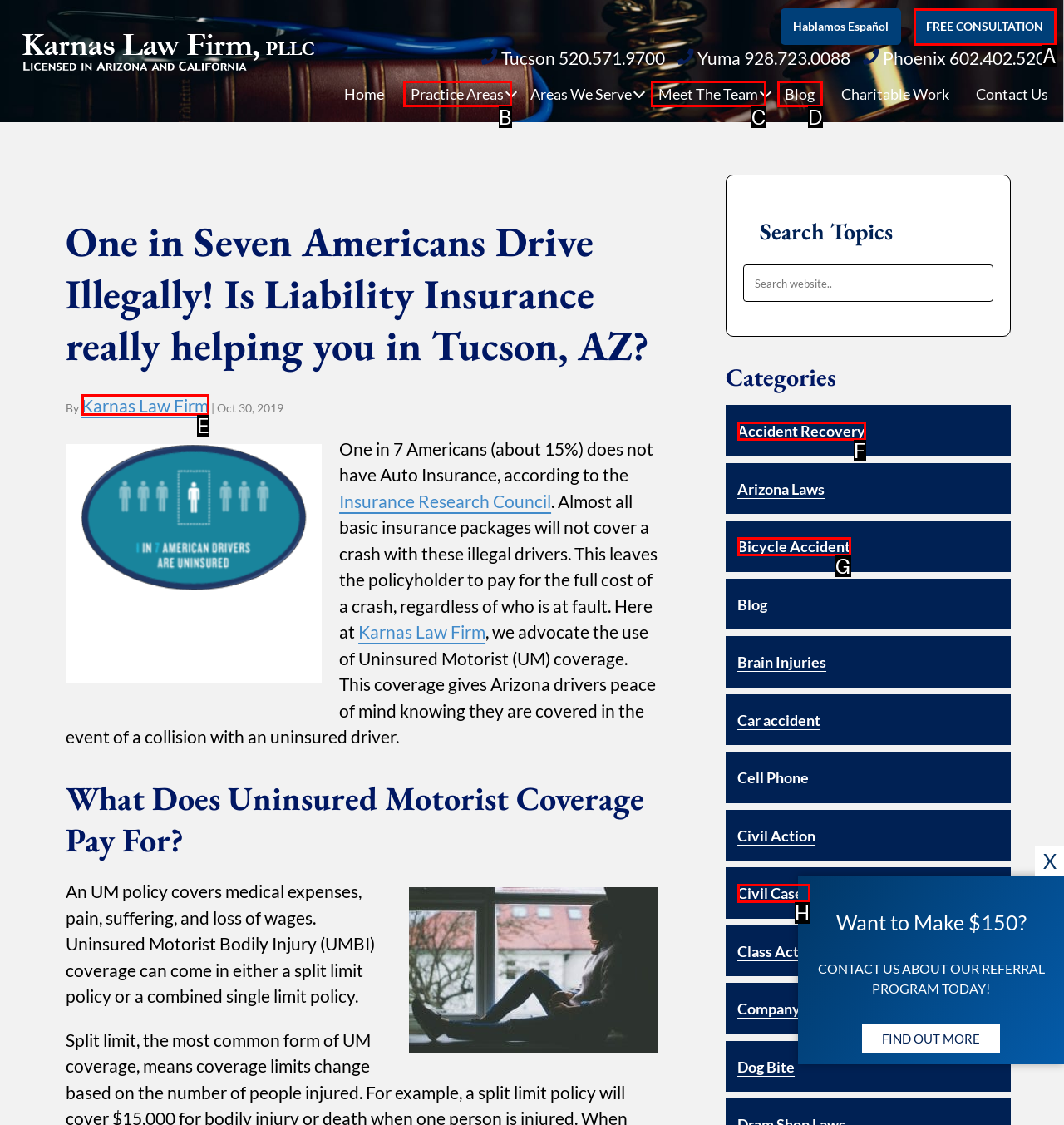Using the element description: FREE CONSULTATION, select the HTML element that matches best. Answer with the letter of your choice.

A